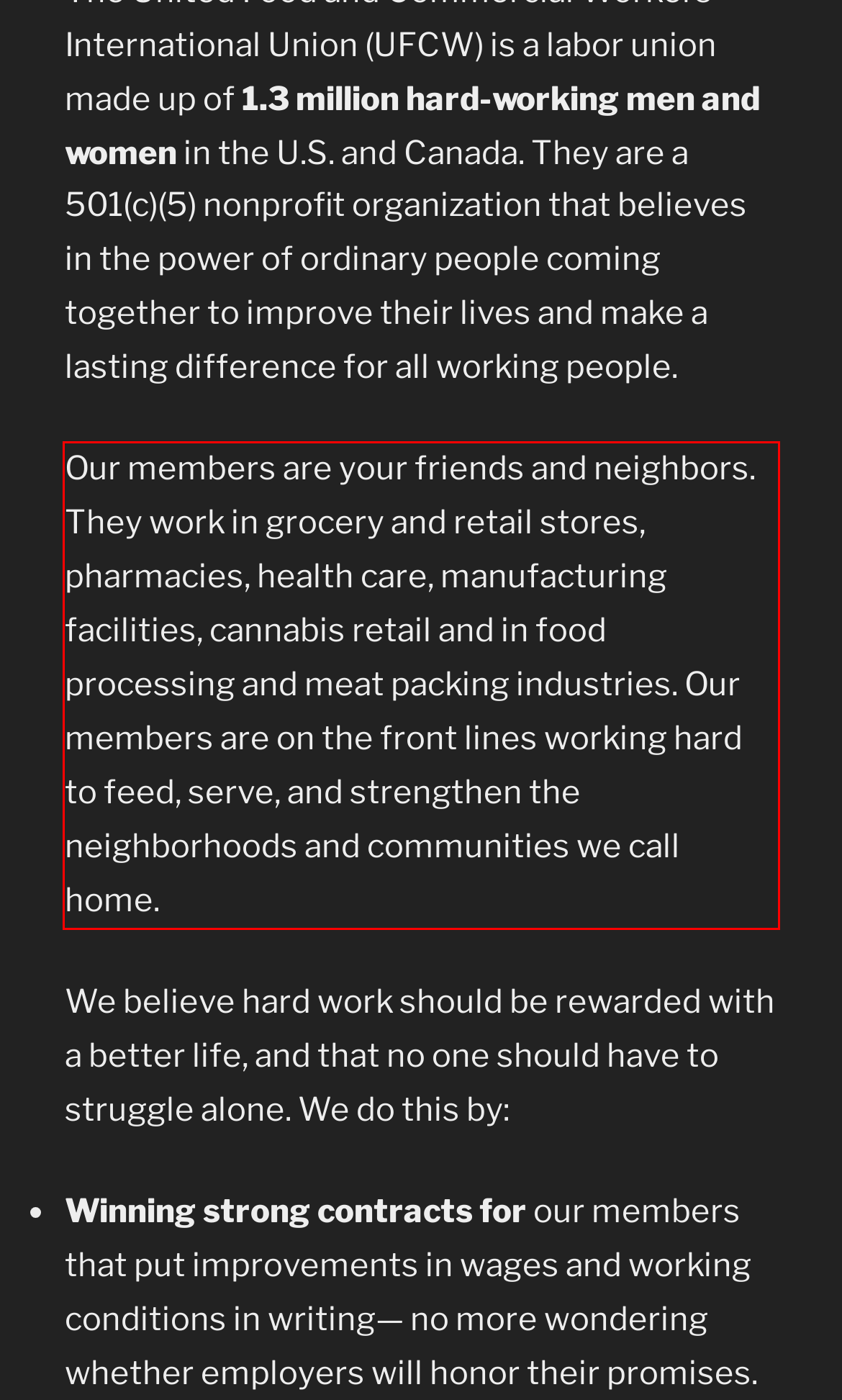Locate the red bounding box in the provided webpage screenshot and use OCR to determine the text content inside it.

Our members are your friends and neighbors. They work in grocery and retail stores, pharmacies, health care, manufacturing facilities, cannabis retail and in food processing and meat packing industries. Our members are on the front lines working hard to feed, serve, and strengthen the neighborhoods and communities we call home.